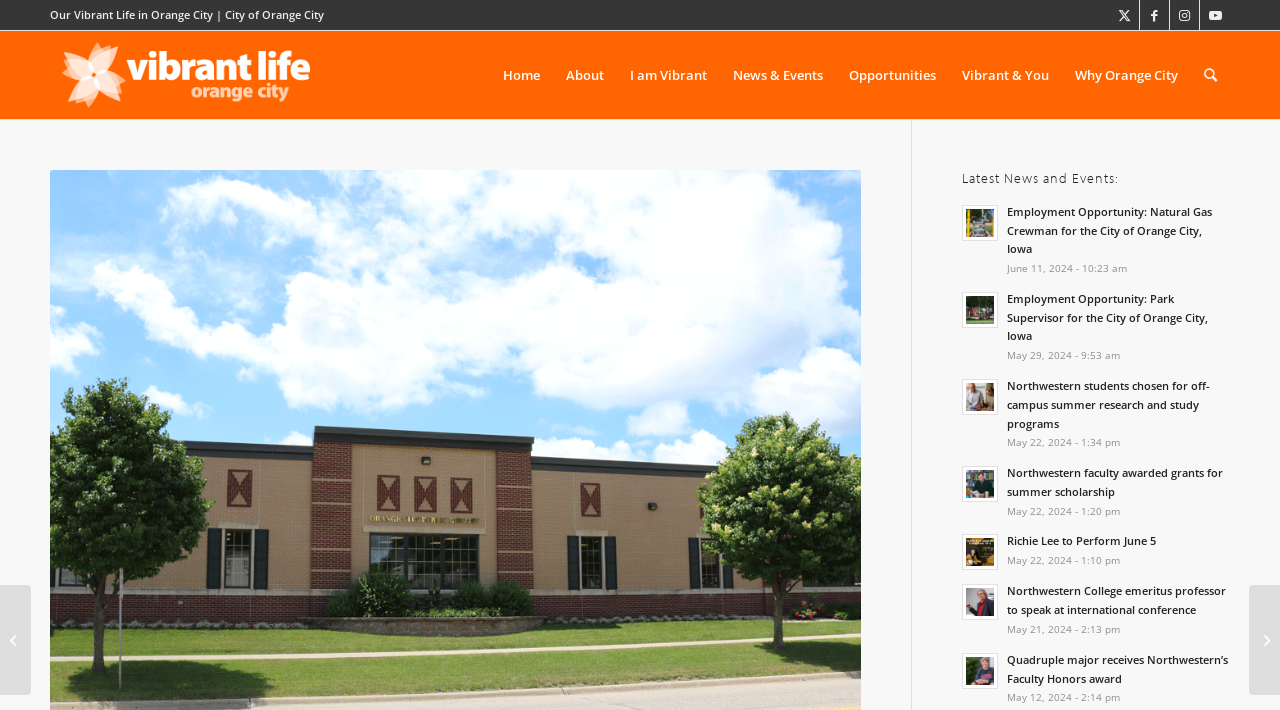Determine the bounding box for the described UI element: "Vibrant & You".

[0.741, 0.044, 0.83, 0.168]